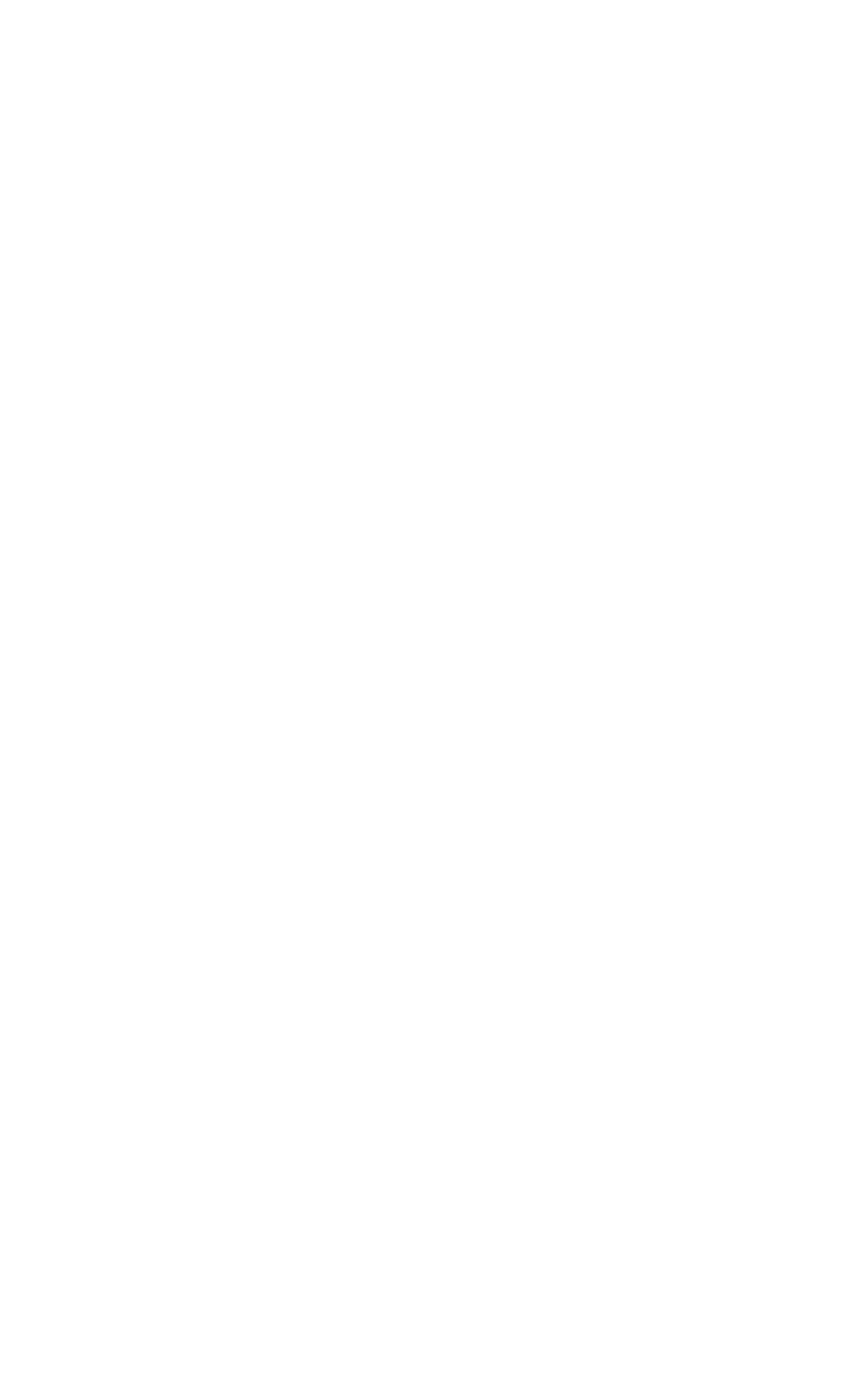Determine the bounding box coordinates of the target area to click to execute the following instruction: "Explore Red Hat page."

[0.074, 0.752, 0.32, 0.776]